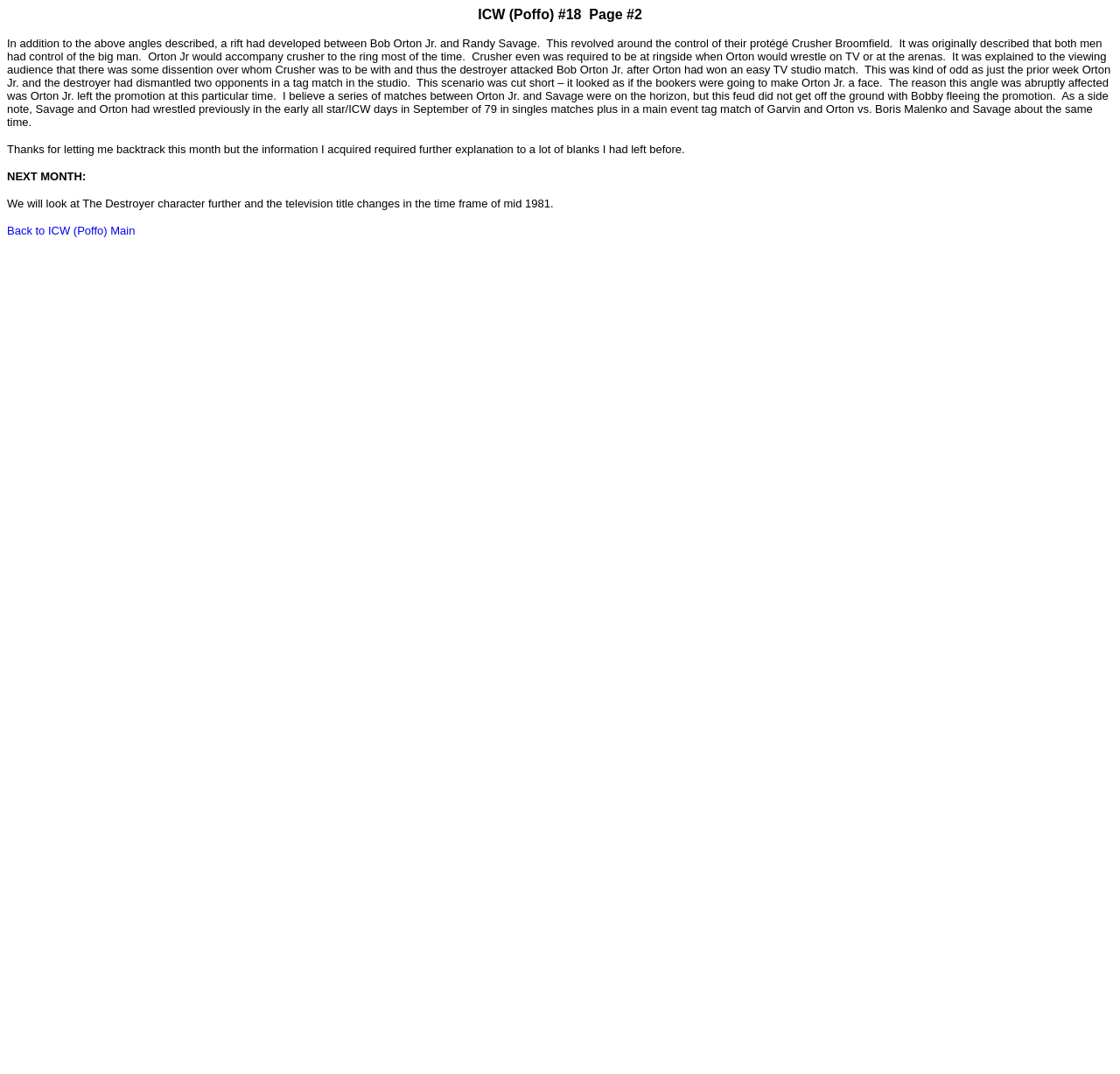What was Bob Orton Jr.'s role in Crusher's matches?
Deliver a detailed and extensive answer to the question.

The text states that Orton Jr. would accompany Crusher to the ring most of the time, indicating that Bob Orton Jr.'s role was to accompany Crusher to the ring during his matches.